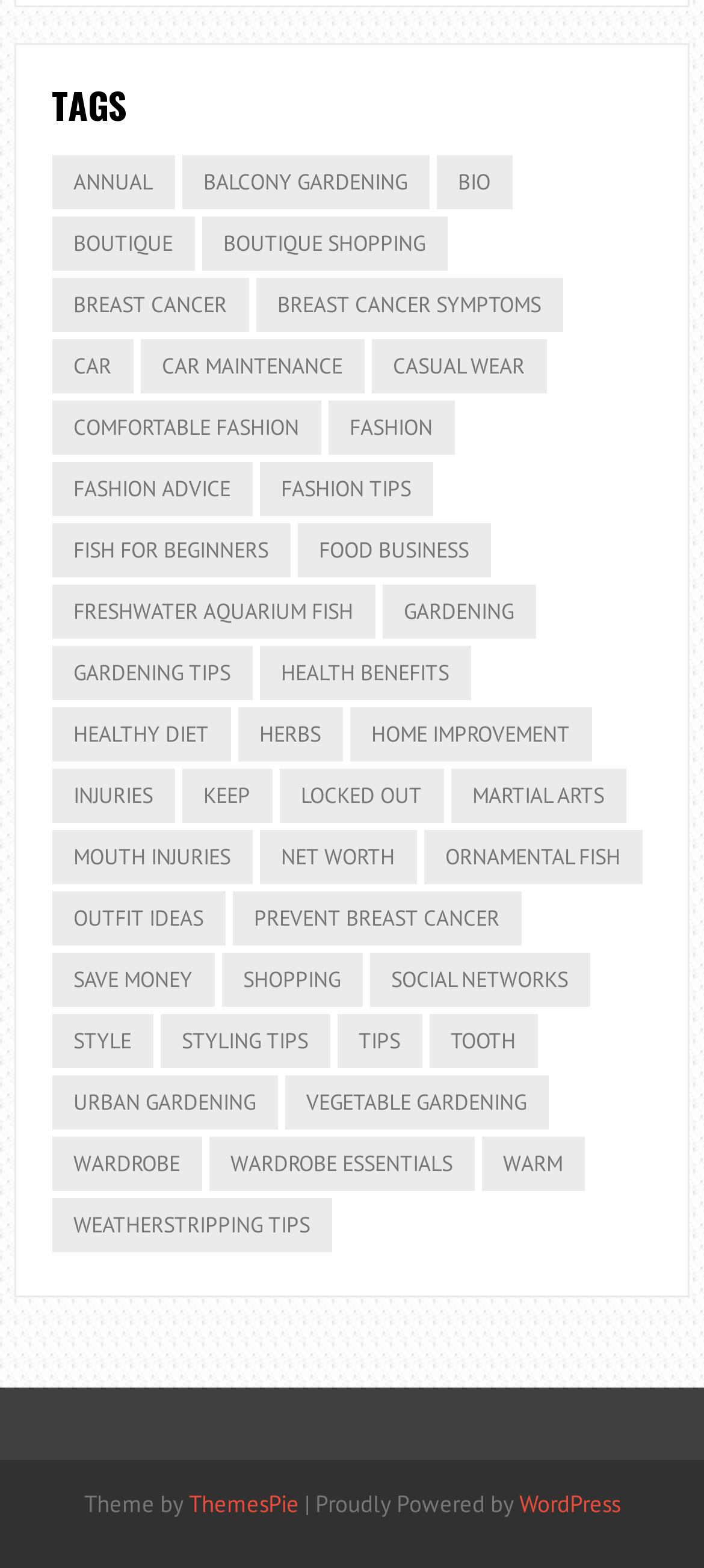Predict the bounding box of the UI element based on the description: "Read More »". The coordinates should be four float numbers between 0 and 1, formatted as [left, top, right, bottom].

None